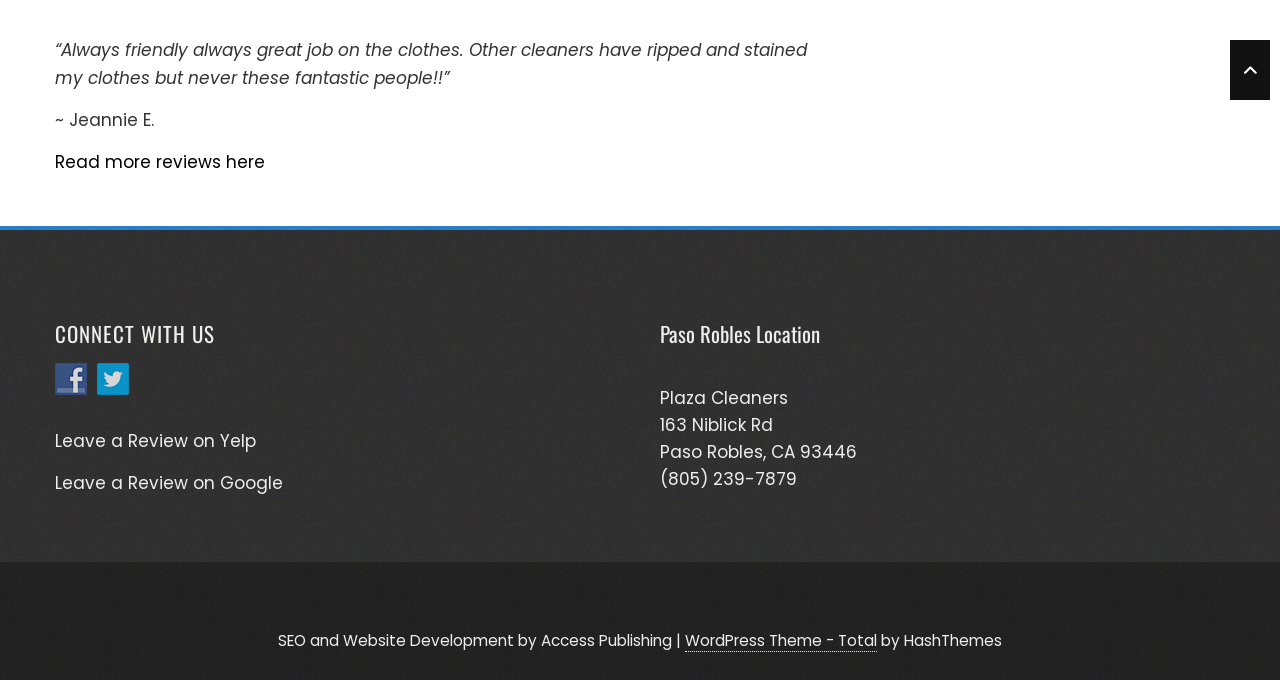How many review platforms can you leave a review on?
Using the image, answer in one word or phrase.

2